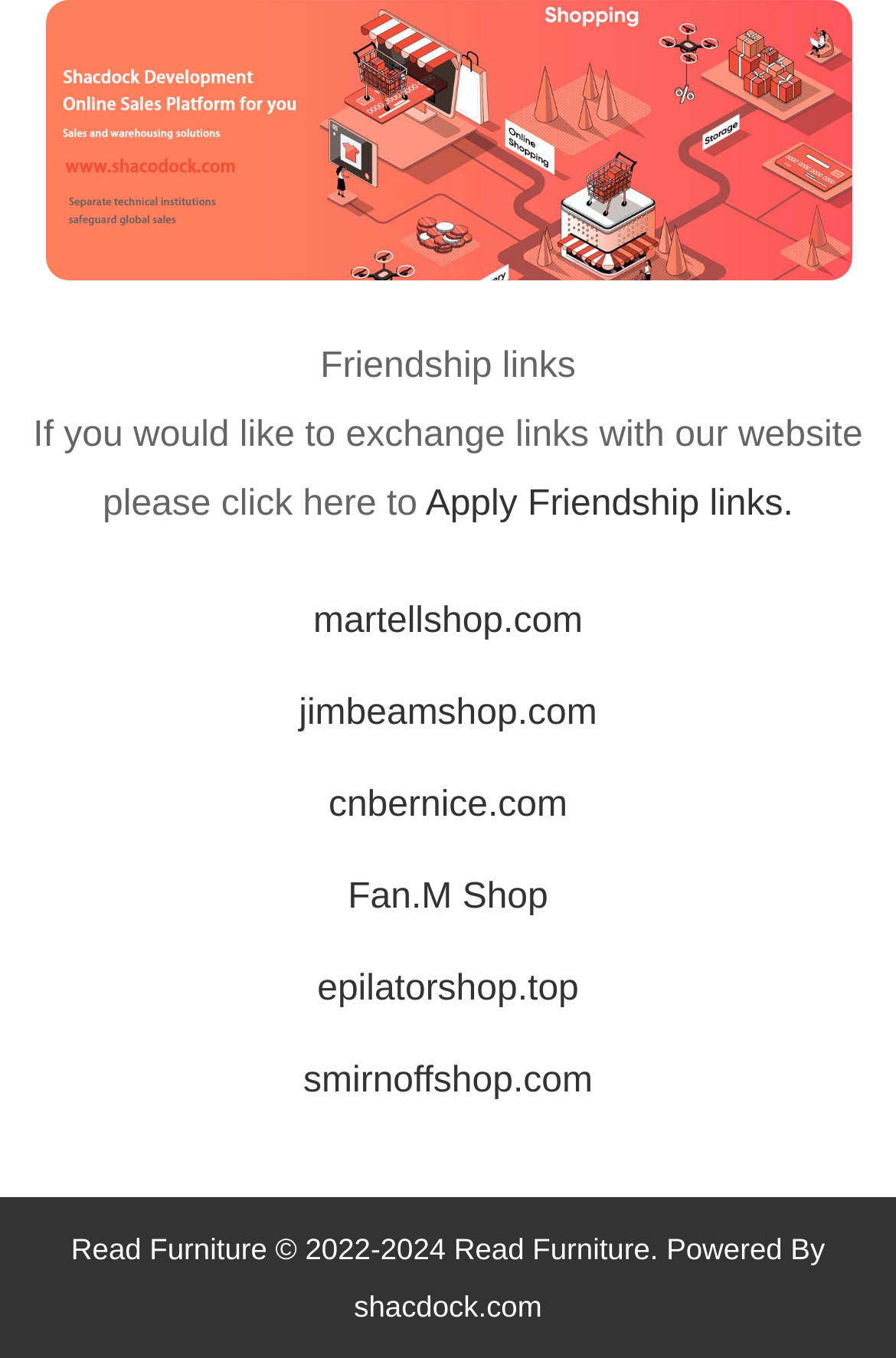Please specify the bounding box coordinates of the element that should be clicked to execute the given instruction: 'Apply for Friendship links'. Ensure the coordinates are four float numbers between 0 and 1, expressed as [left, top, right, bottom].

[0.475, 0.357, 0.885, 0.386]